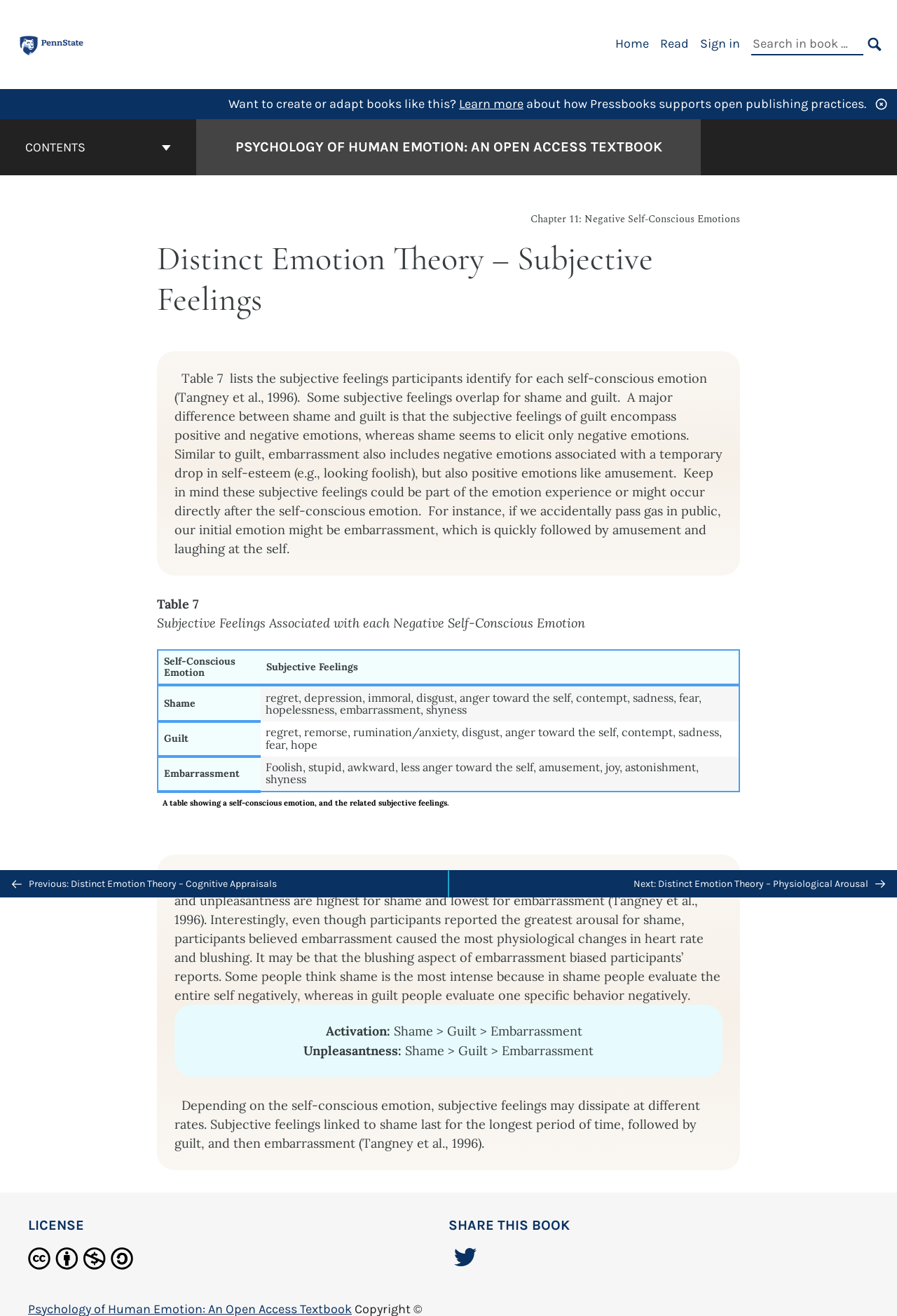Find the bounding box coordinates of the clickable region needed to perform the following instruction: "read more about Domtar Pulp Mill". The coordinates should be provided as four float numbers between 0 and 1, i.e., [left, top, right, bottom].

None